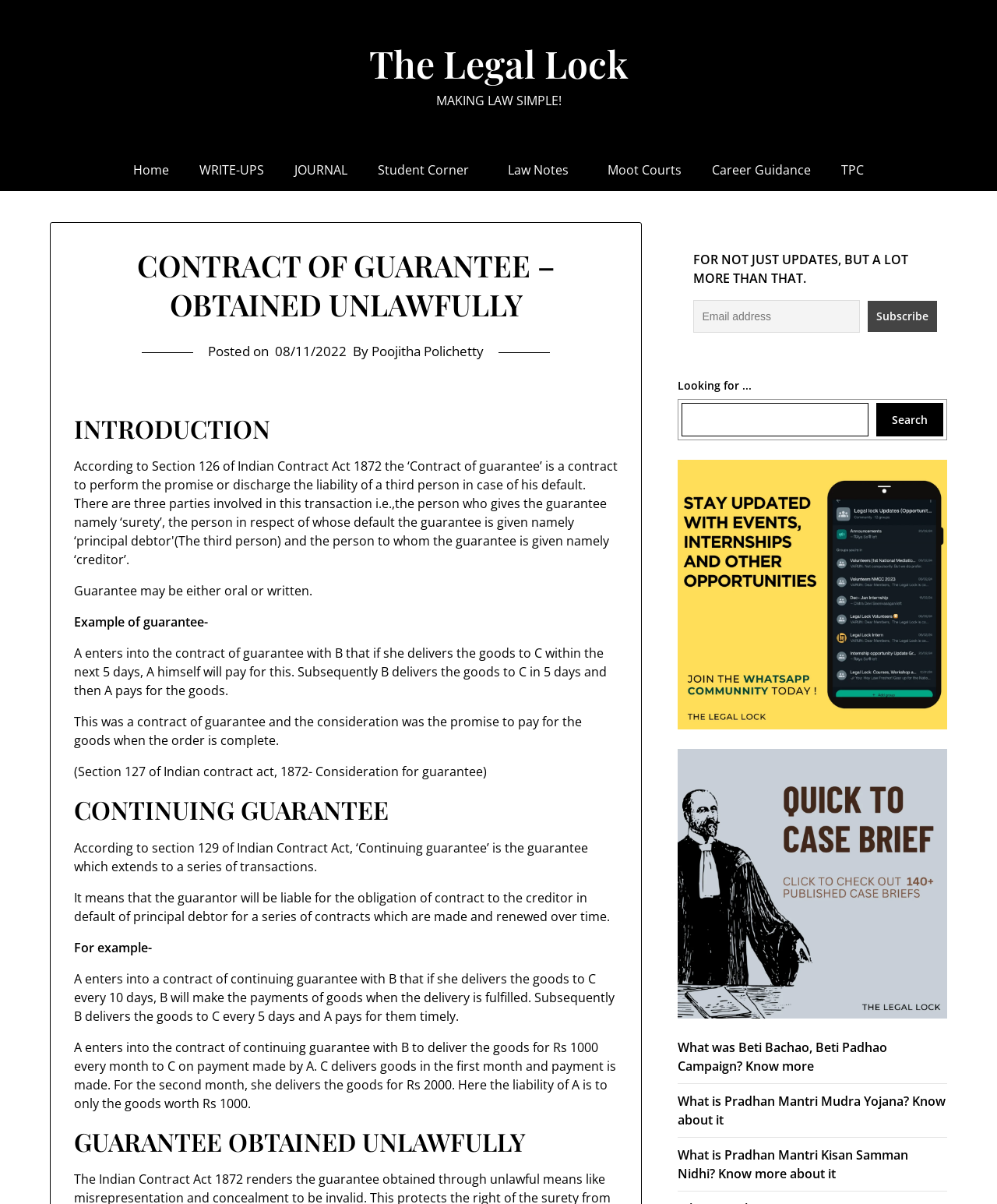Write an exhaustive caption that covers the webpage's main aspects.

This webpage is about a law-related topic, specifically discussing the concept of a "Contract of Guarantee" and its various aspects. At the top, there is a header section with a link to "The Legal Lock" and a tagline "MAKING LAW SIMPLE!". Below this, there is a navigation menu with links to different sections of the website, including "Home", "WRITE-UPS", "JOURNAL", "Student Corner", "Law Notes", "Moot Courts", "Career Guidance", and "TPC".

The main content of the webpage is divided into sections, each with a heading. The first section is an introduction to the concept of a contract of guarantee, followed by sections on "INTRODUCTION", "CONTINUING GUARANTEE", and "GUARANTEE OBTAINED UNLAWFULLY". Each section contains paragraphs of text explaining the relevant concepts, with examples and references to the Indian Contract Act, 1872.

On the right side of the webpage, there is a section with a heading "FOR NOT JUST UPDATES, BUT A LOT MORE THAN THAT." Below this, there is a subscription box where users can enter their email address and click a "Subscribe" button. There is also a search bar with a "Search" button, and two figures with links.

At the bottom of the webpage, there are three links to related articles, including "What was Beti Bachao, Beti Padhao Campaign? Know more", "What is Pradhan Mantri Mudra Yojana? Know about it", and "What is Pradhan Mantri Kisan Samman Nidhi? Know more about it".